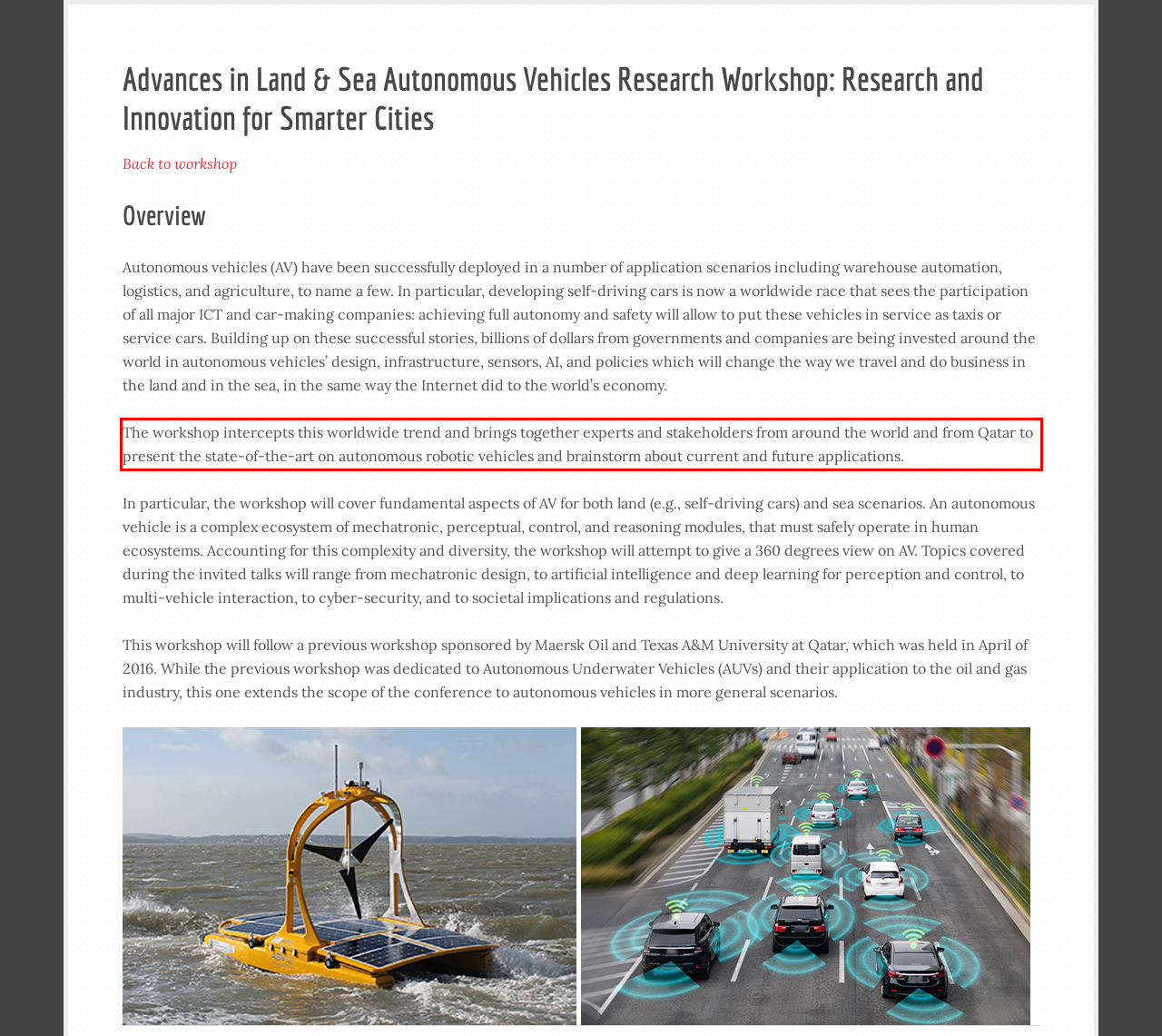You have a screenshot with a red rectangle around a UI element. Recognize and extract the text within this red bounding box using OCR.

The workshop intercepts this worldwide trend and brings together experts and stakeholders from around the world and from Qatar to present the state-of-the-art on autonomous robotic vehicles and brainstorm about current and future applications.